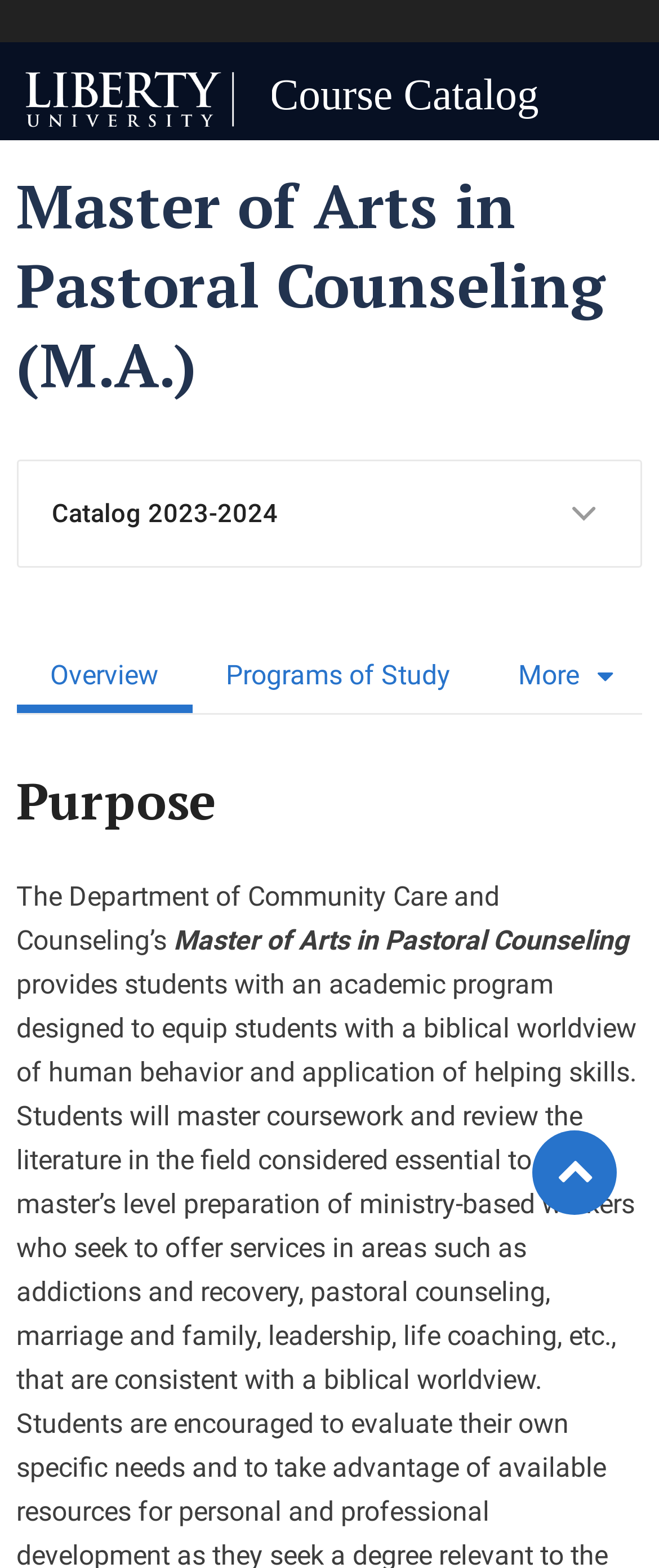Bounding box coordinates should be in the format (top-left x, top-left y, bottom-right x, bottom-right y) and all values should be floating point numbers between 0 and 1. Determine the bounding box coordinate for the UI element described as: More

[0.735, 0.412, 0.961, 0.454]